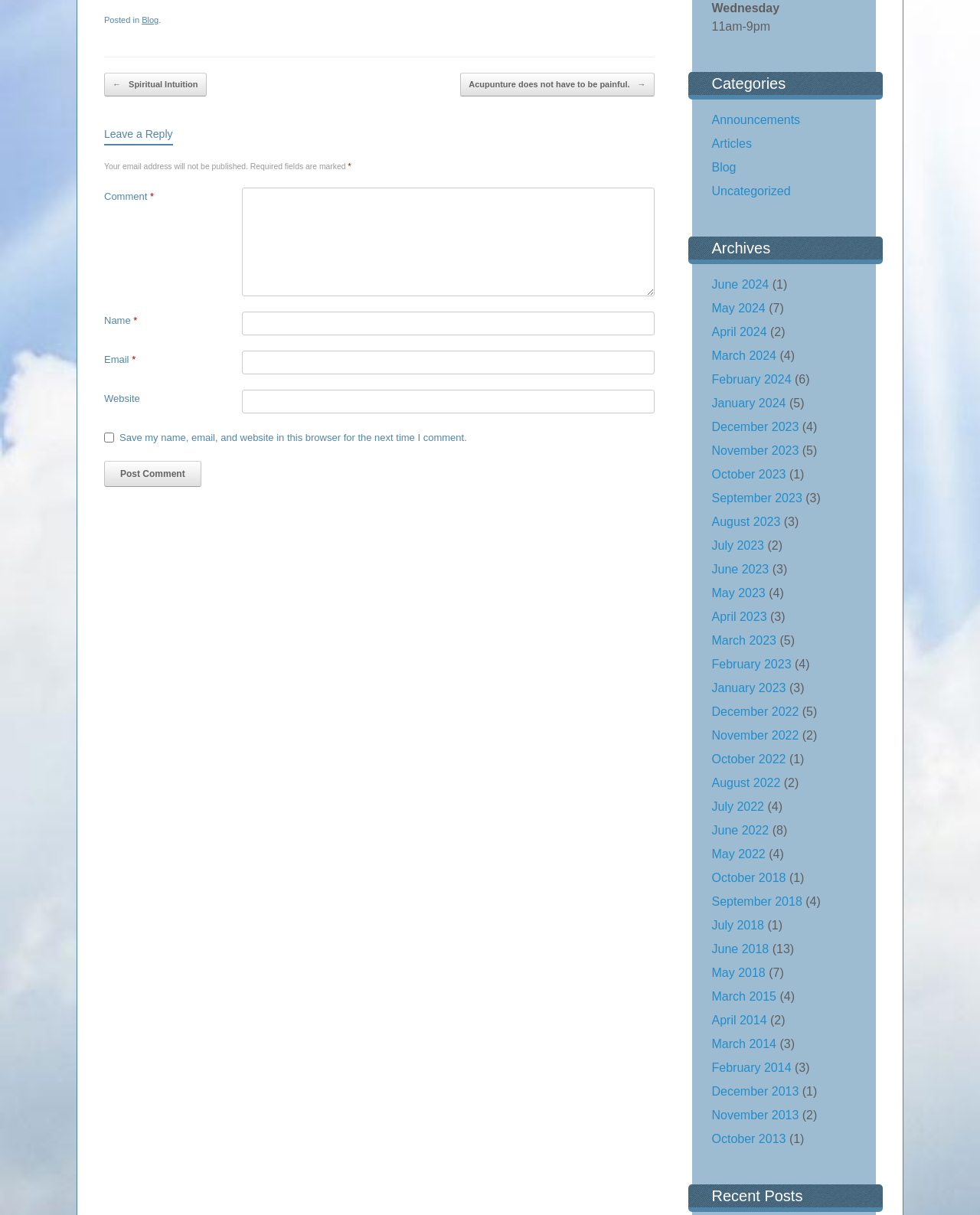What is the navigation option above the 'Leave a Reply' section?
Kindly offer a detailed explanation using the data available in the image.

The post navigation section is located above the 'Leave a Reply' section and provides links to navigate to previous and next posts, with the options '← Spiritual Intuition' and 'Acupunture does not have to be painful. →'.